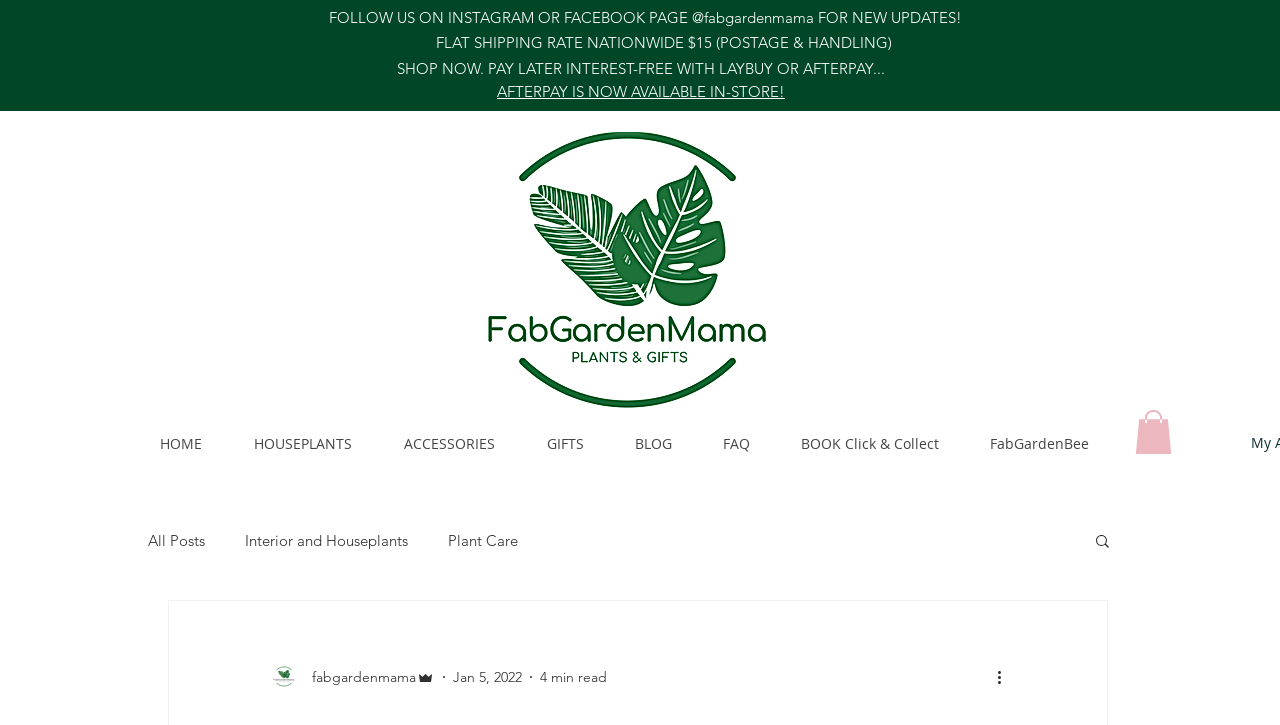Offer a thorough description of the webpage.

The webpage appears to be a blog or online store focused on houseplants, with the title "Summer Care for Your Houseplants". At the top of the page, there are three lines of text: "FOLLOW US ON INSTAGRAM OR FACEBOOK PAGE @fabgardenmama FOR NEW UPDATES!", "FLAT SHIPPING RATE NATIONWIDE $15 (POSTAGE & HANDLING)", and "SHOP NOW. PAY LATER INTEREST-FREE WITH LAYBUY OR AFTERPAY...". 

Below these lines, there is a link to "AFTERPAY IS NOW AVAILABLE IN-STORE!" and an image, likely the logo of the website, "fgm 2.png". 

On the left side of the page, there is a navigation menu with links to "HOME", "HOUSEPLANTS", "ACCESSORIES", "GIFTS", "BLOG", "FAQ", "BOOK Click & Collect", and "FabGardenBee". 

Further down, there is a button with an image, likely a search button. Next to it, there is a navigation menu for the blog section, with links to "All Posts", "Interior and Houseplants", and "Plant Care". 

At the bottom of the page, there is an article or blog post with a title, "Summer Care for Your Houseplants", and a brief description. The author's picture and name, "fabgardenmama", are displayed, along with the date "Jan 5, 2022" and the estimated reading time, "4 min read". There is also a "More actions" button with an image.